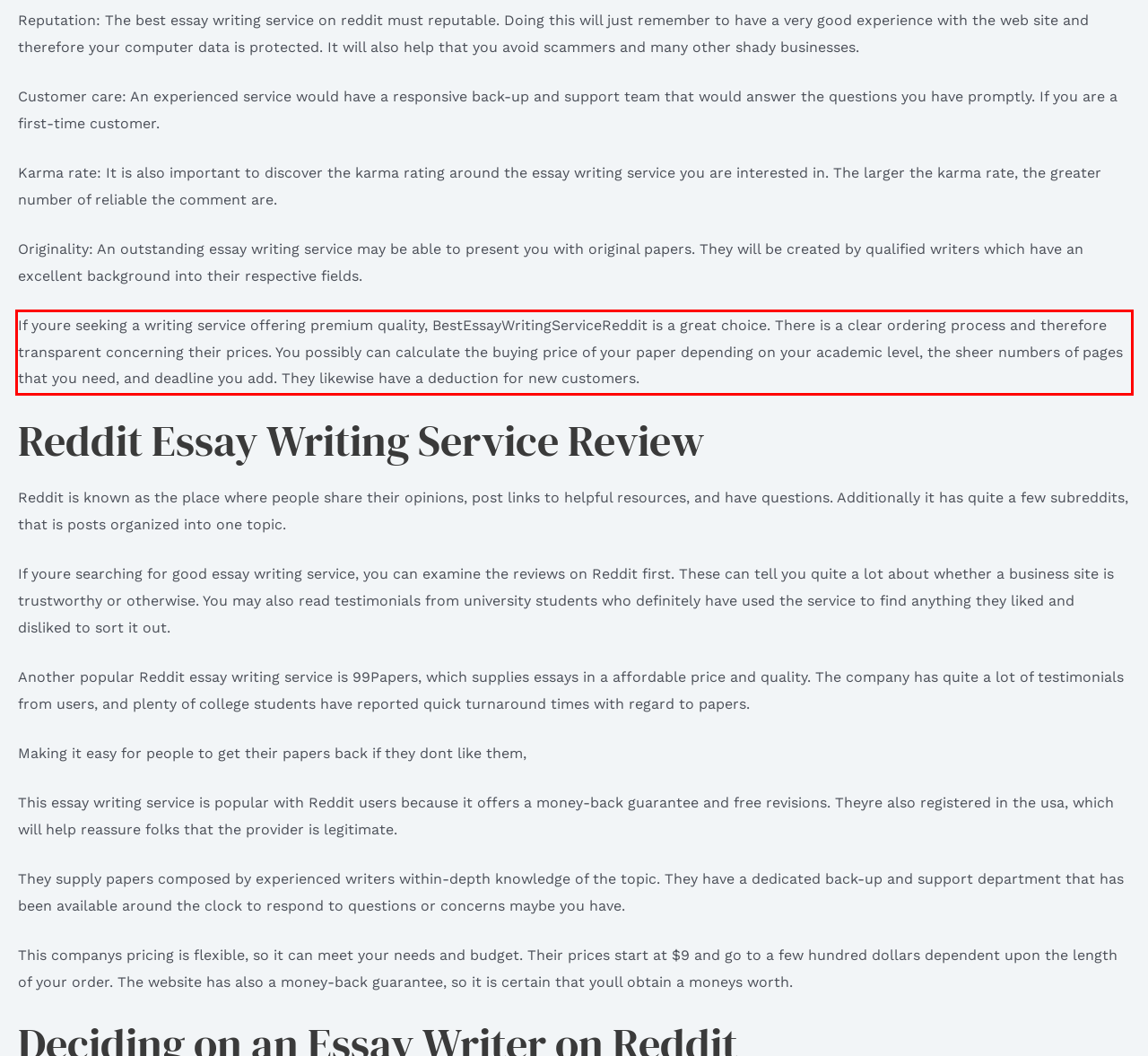Review the webpage screenshot provided, and perform OCR to extract the text from the red bounding box.

If youre seeking a writing service offering premium quality, BestEssayWritingServiceReddit is a great choice. There is a clear ordering process and therefore transparent concerning their prices. You possibly can calculate the buying price of your paper depending on your academic level, the sheer numbers of pages that you need, and deadline you add. They likewise have a deduction for new customers.